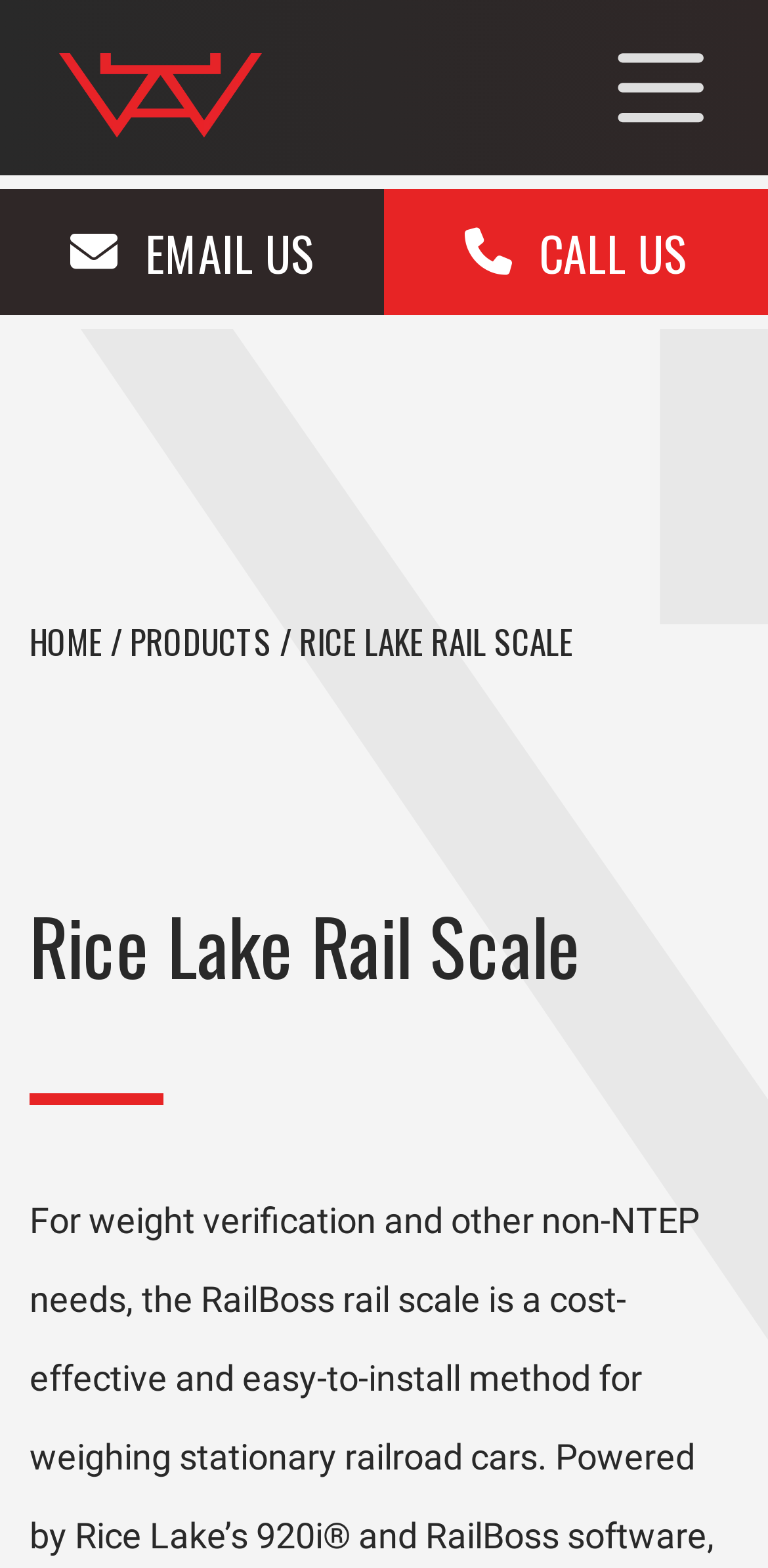Mark the bounding box of the element that matches the following description: "EMAIL US".

[0.0, 0.121, 0.5, 0.201]